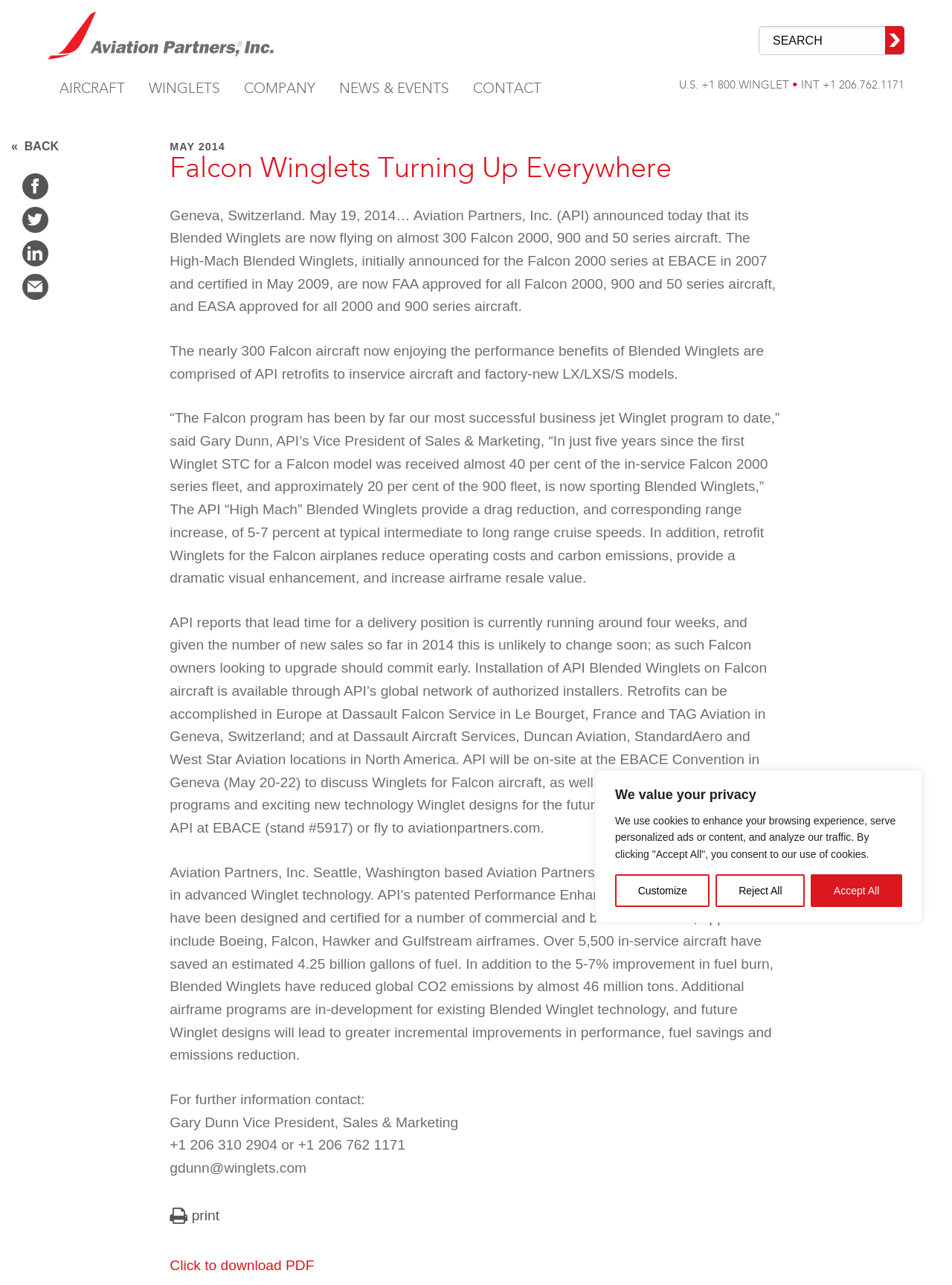Pinpoint the bounding box coordinates of the area that should be clicked to complete the following instruction: "Contact us". The coordinates must be given as four float numbers between 0 and 1, i.e., [left, top, right, bottom].

[0.484, 0.058, 0.581, 0.082]